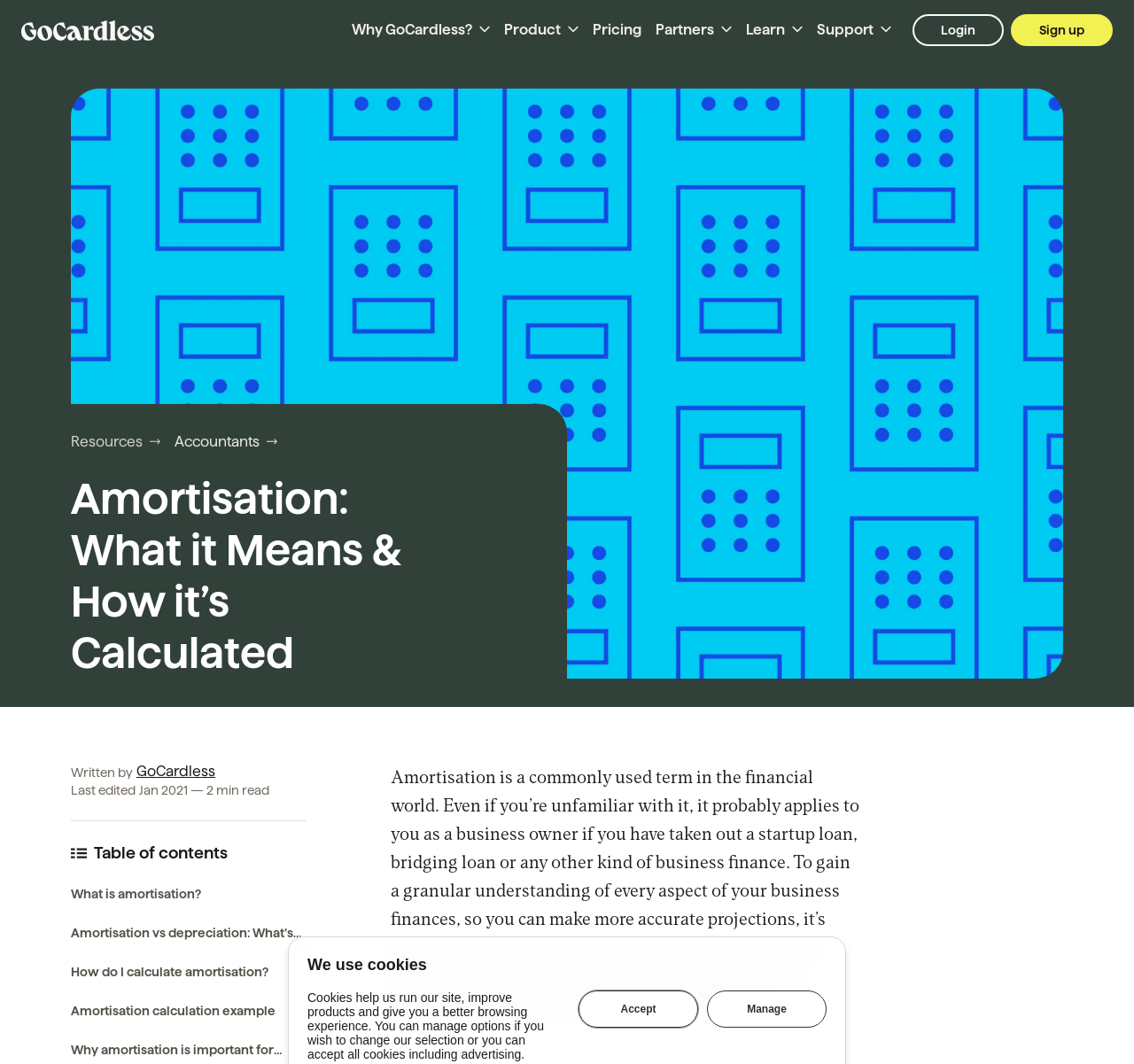Please provide the bounding box coordinates for the element that needs to be clicked to perform the following instruction: "Login to your account". The coordinates should be given as four float numbers between 0 and 1, i.e., [left, top, right, bottom].

[0.805, 0.013, 0.885, 0.043]